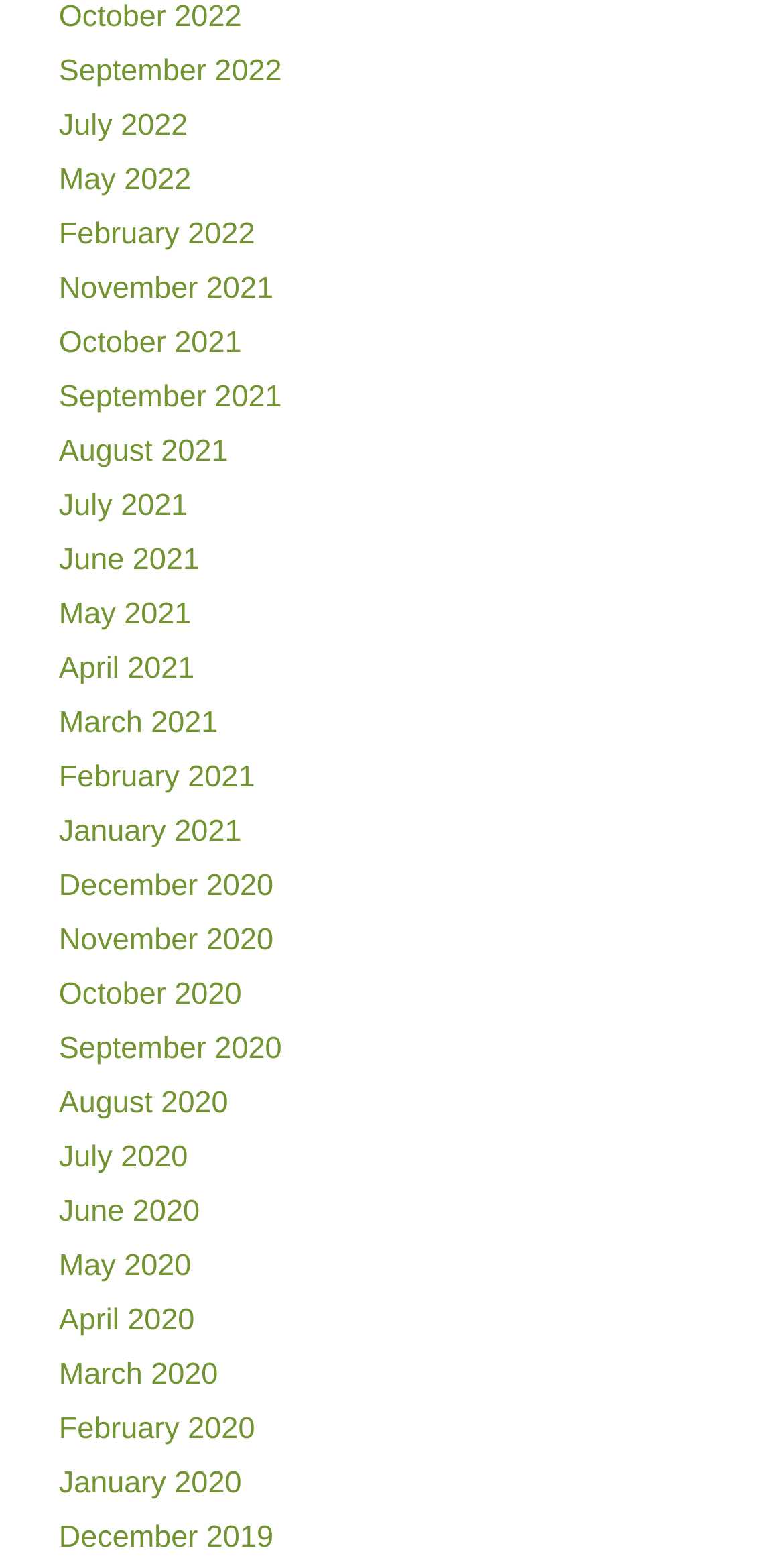Pinpoint the bounding box coordinates of the element you need to click to execute the following instruction: "view September 2021". The bounding box should be represented by four float numbers between 0 and 1, in the format [left, top, right, bottom].

[0.075, 0.244, 0.359, 0.265]